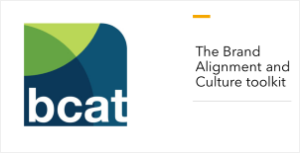What is the aesthetic of the BCAT logo?
Based on the image, provide your answer in one word or phrase.

Sleek